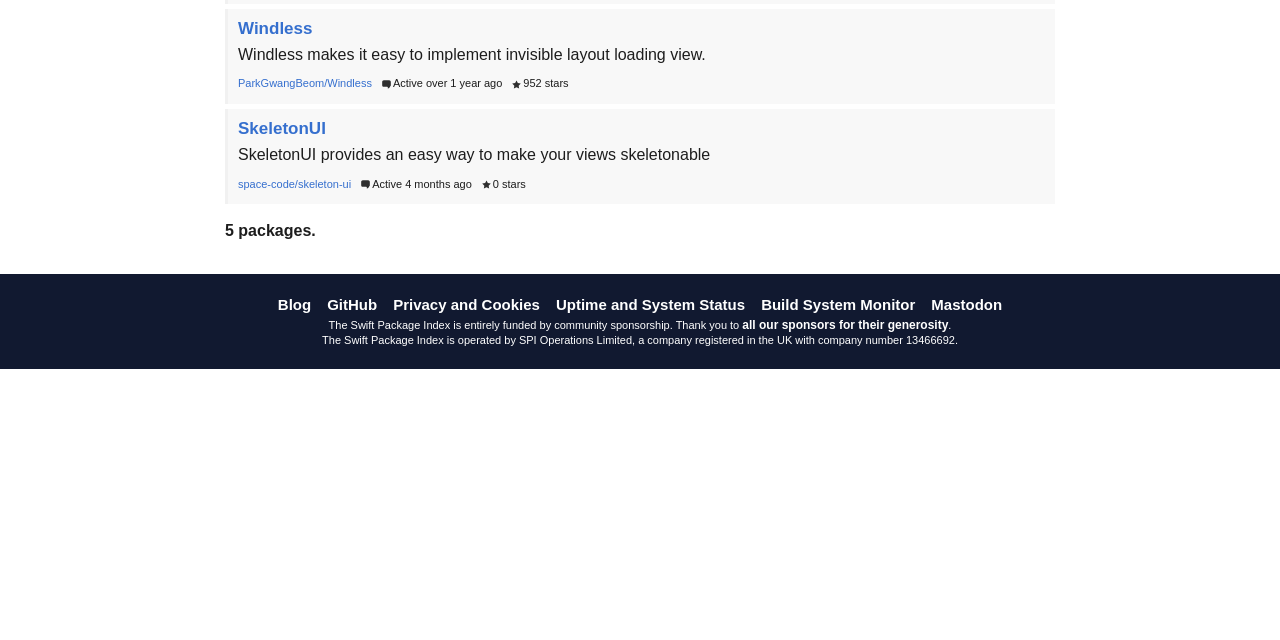Determine the bounding box coordinates of the UI element described below. Use the format (top-left x, top-left y, bottom-right x, bottom-right y) with floating point numbers between 0 and 1: Build System Monitor

[0.592, 0.458, 0.717, 0.494]